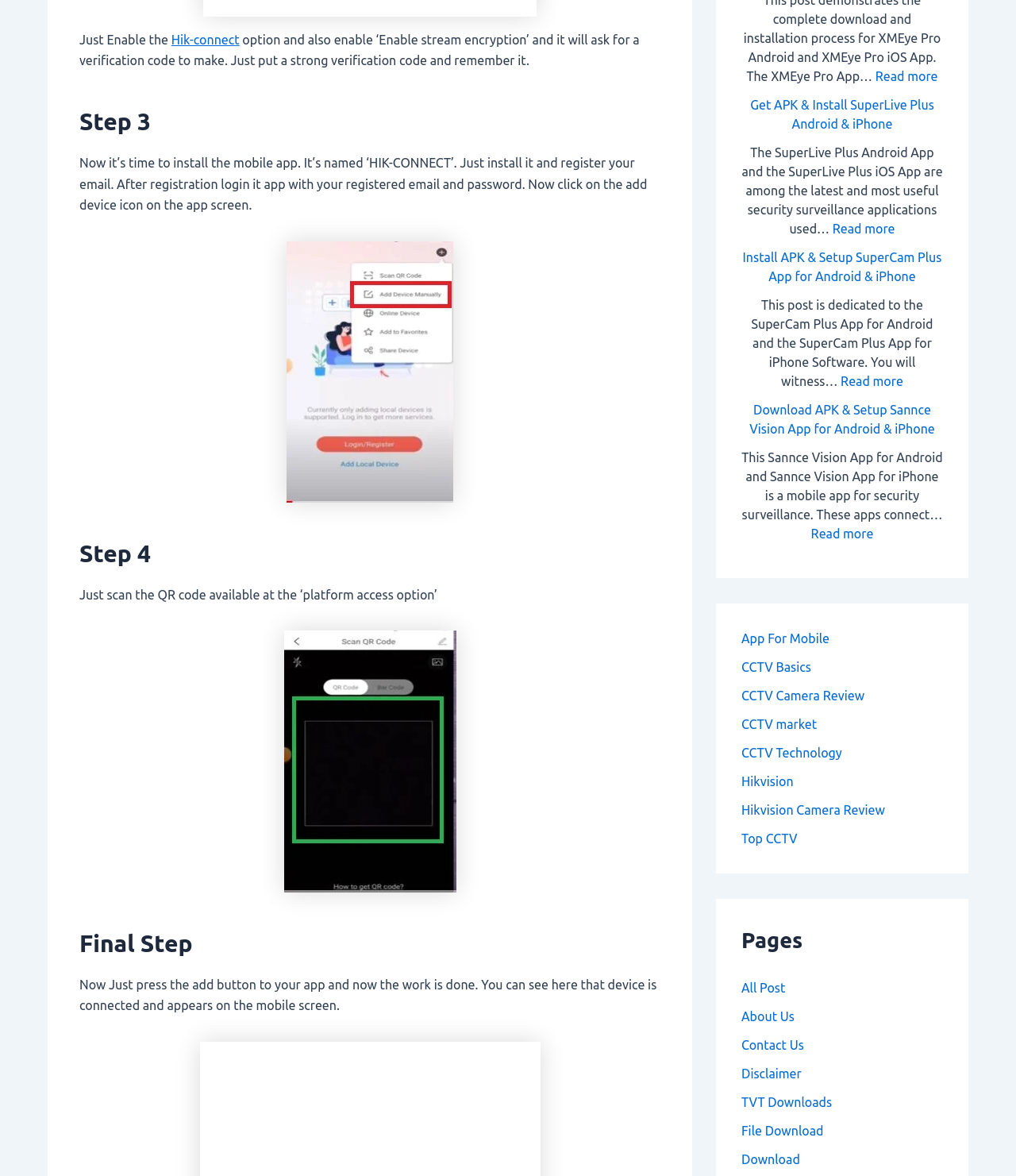Please specify the bounding box coordinates of the clickable section necessary to execute the following command: "Install 'SuperLive Plus Android & iPhone'".

[0.738, 0.083, 0.919, 0.112]